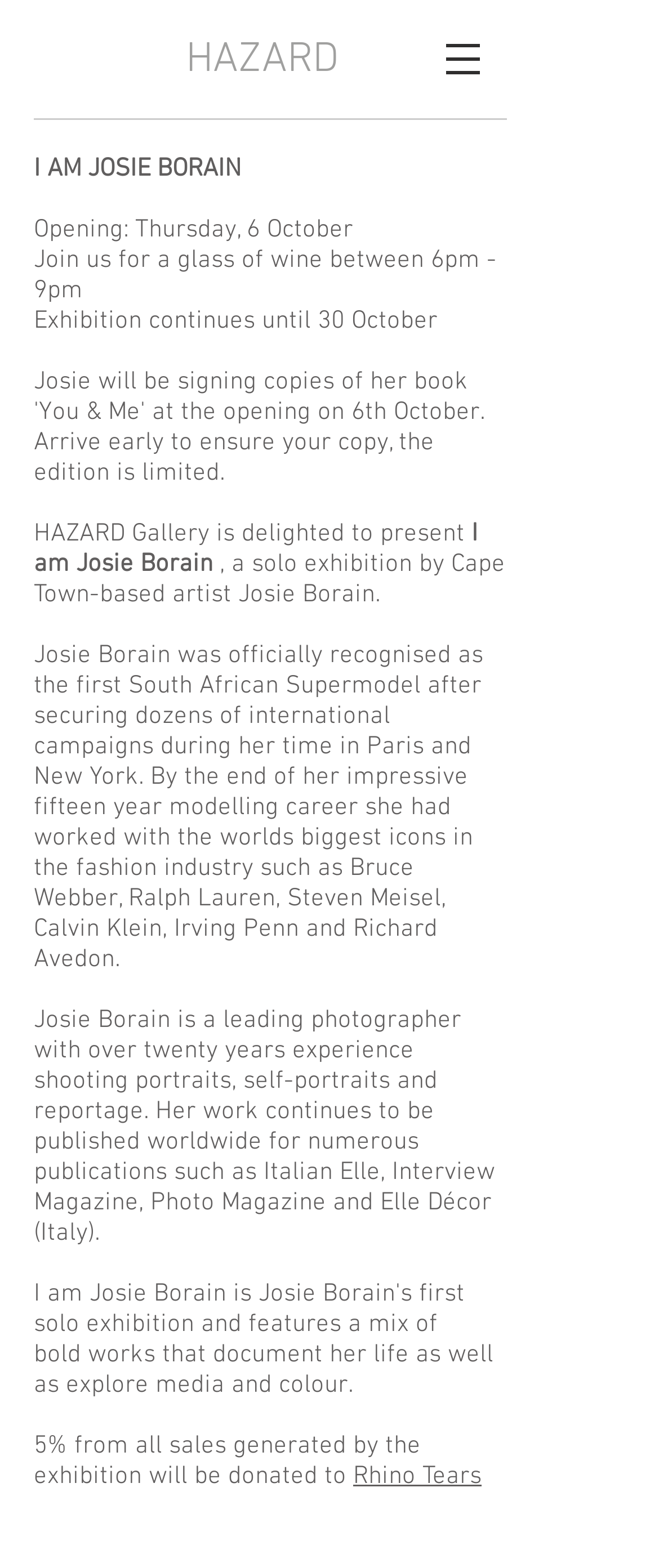Articulate a detailed summary of the webpage's content and design.

The webpage is about Josie Borain, an artist, and her exhibition at HAZARD Gallery. At the top, there is a heading "HAZARD" which is also a link. Below it, on the right side, there is a navigation menu labeled "Site" with a button that has a popup menu, accompanied by a small image.

On the left side, there is a section with several paragraphs of text. The first line reads "I AM JOSIE BORAIN" in a prominent font. Below it, there are details about the exhibition, including the opening date, time, and duration. The text then introduces Josie Borain, a Cape Town-based artist, and describes her background as a supermodel and photographer.

The text continues to describe Josie Borain's accomplishments, including her work with famous photographers and publications. At the bottom, there is a note that 5% of the sales from the exhibition will be donated to "Rhino Tears", which is a link.

Overall, the webpage is focused on promoting Josie Borain's exhibition at HAZARD Gallery, providing information about the event and the artist's background.